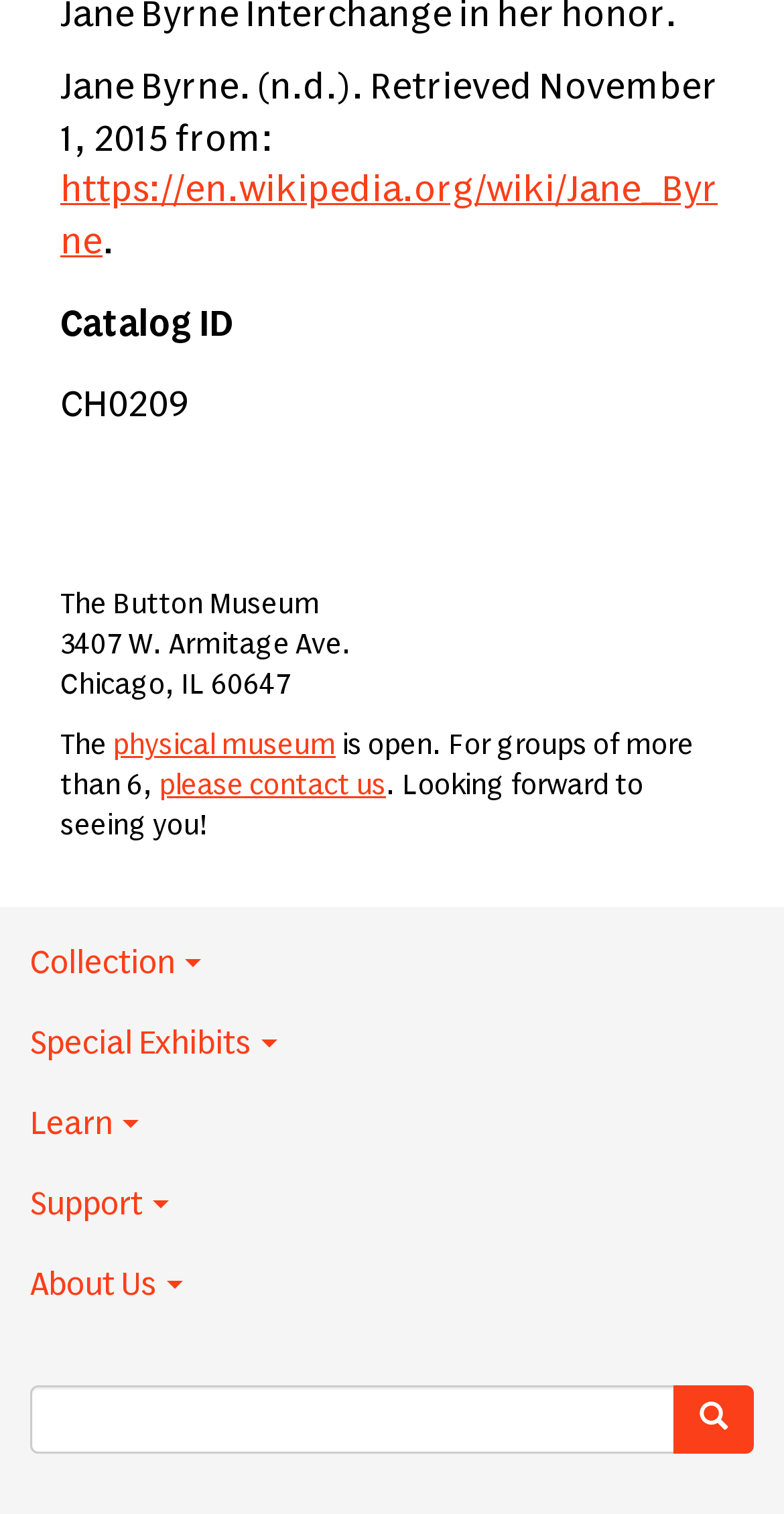Use a single word or phrase to answer the question:
What is the catalog ID?

CH0209